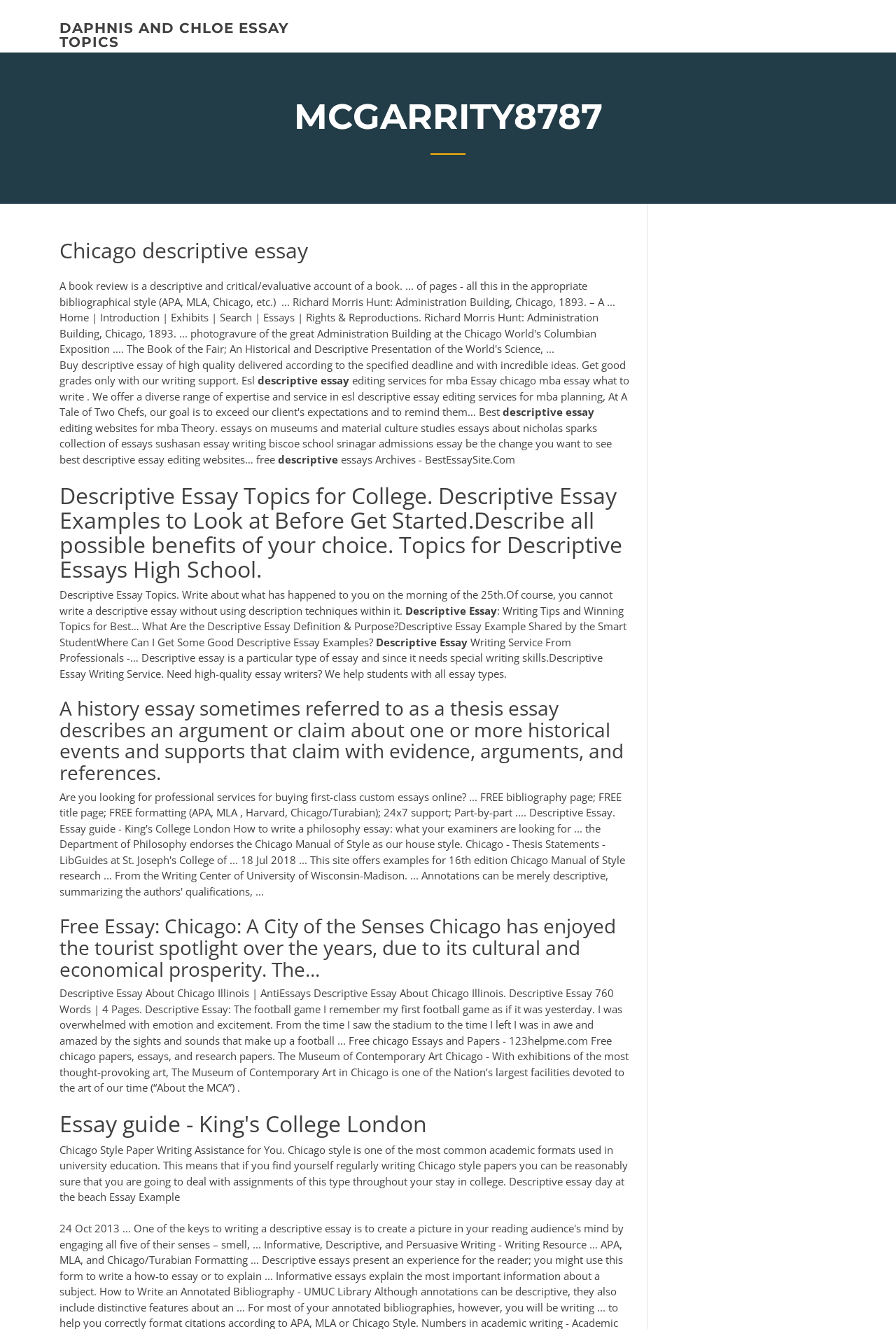What is the purpose of a descriptive essay?
Please use the image to provide an in-depth answer to the question.

From the static text elements, I can see that a descriptive essay is meant to describe an experience or event, such as a football game or a day at the beach. The essay is supposed to use description techniques to convey the emotions and sensations of the experience.